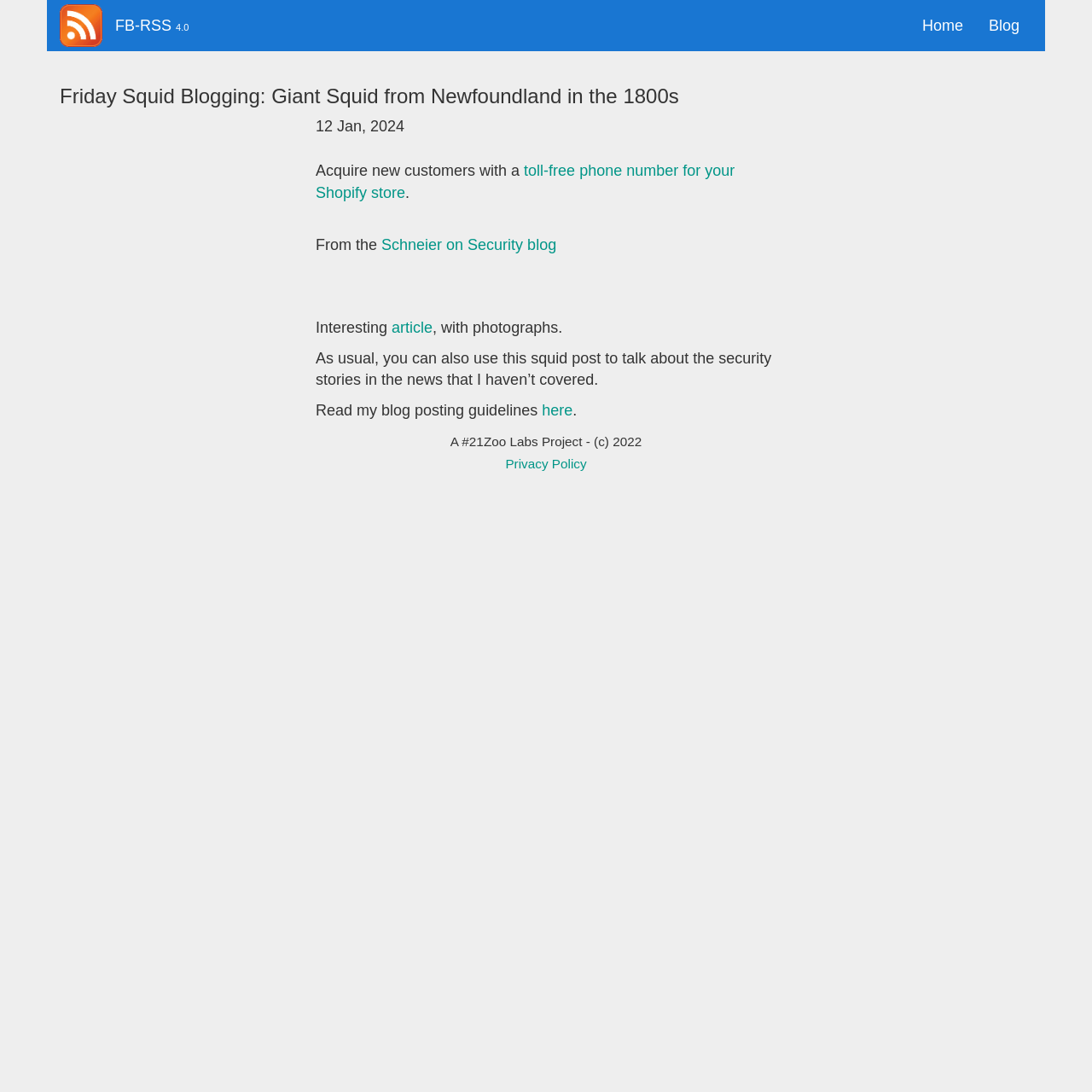For the element described, predict the bounding box coordinates as (top-left x, top-left y, bottom-right x, bottom-right y). All values should be between 0 and 1. Element description: Home

[0.833, 0.0, 0.894, 0.047]